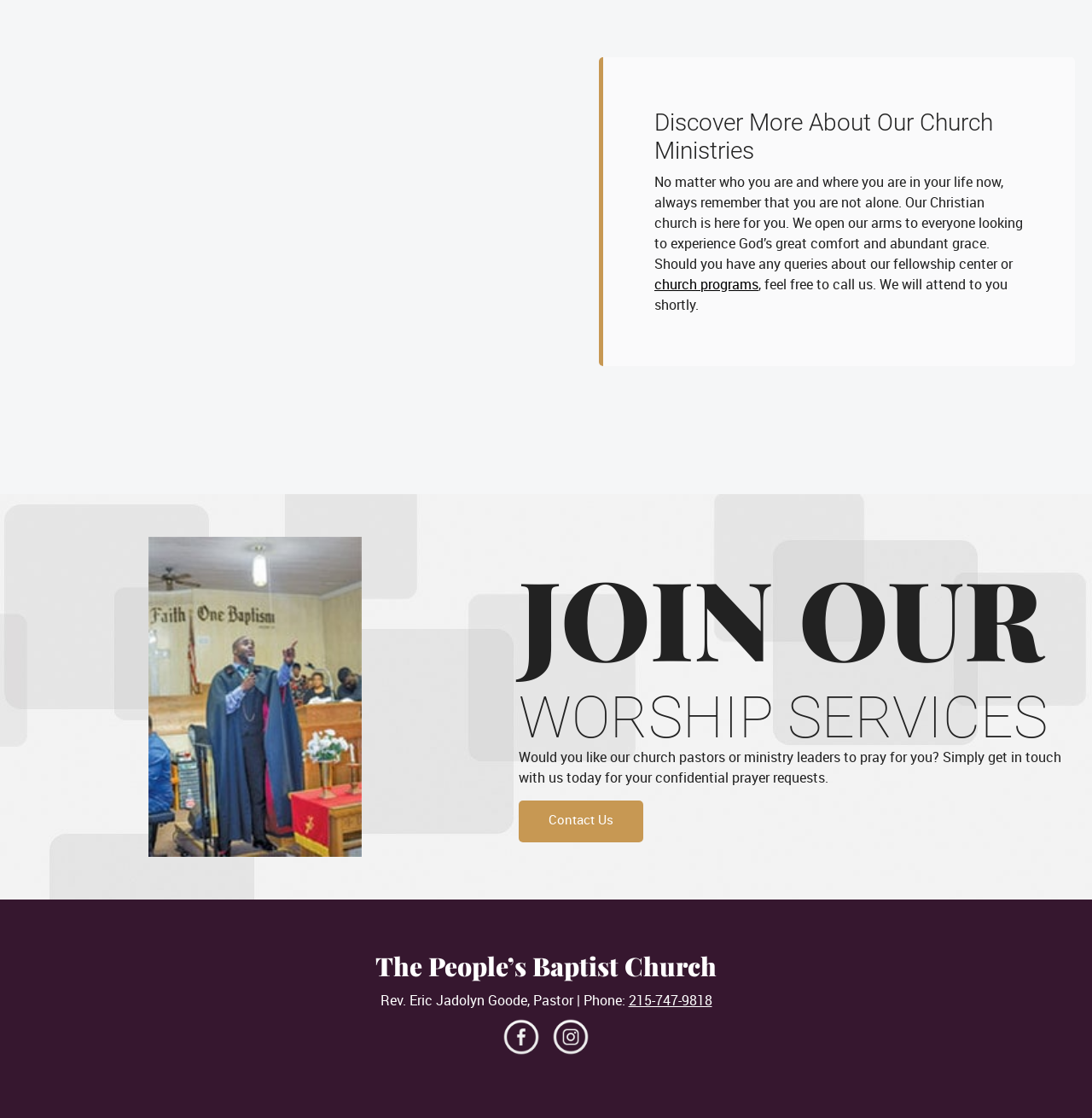Provide the bounding box coordinates for the UI element that is described by this text: "215-747-9818". The coordinates should be in the form of four float numbers between 0 and 1: [left, top, right, bottom].

[0.575, 0.886, 0.652, 0.903]